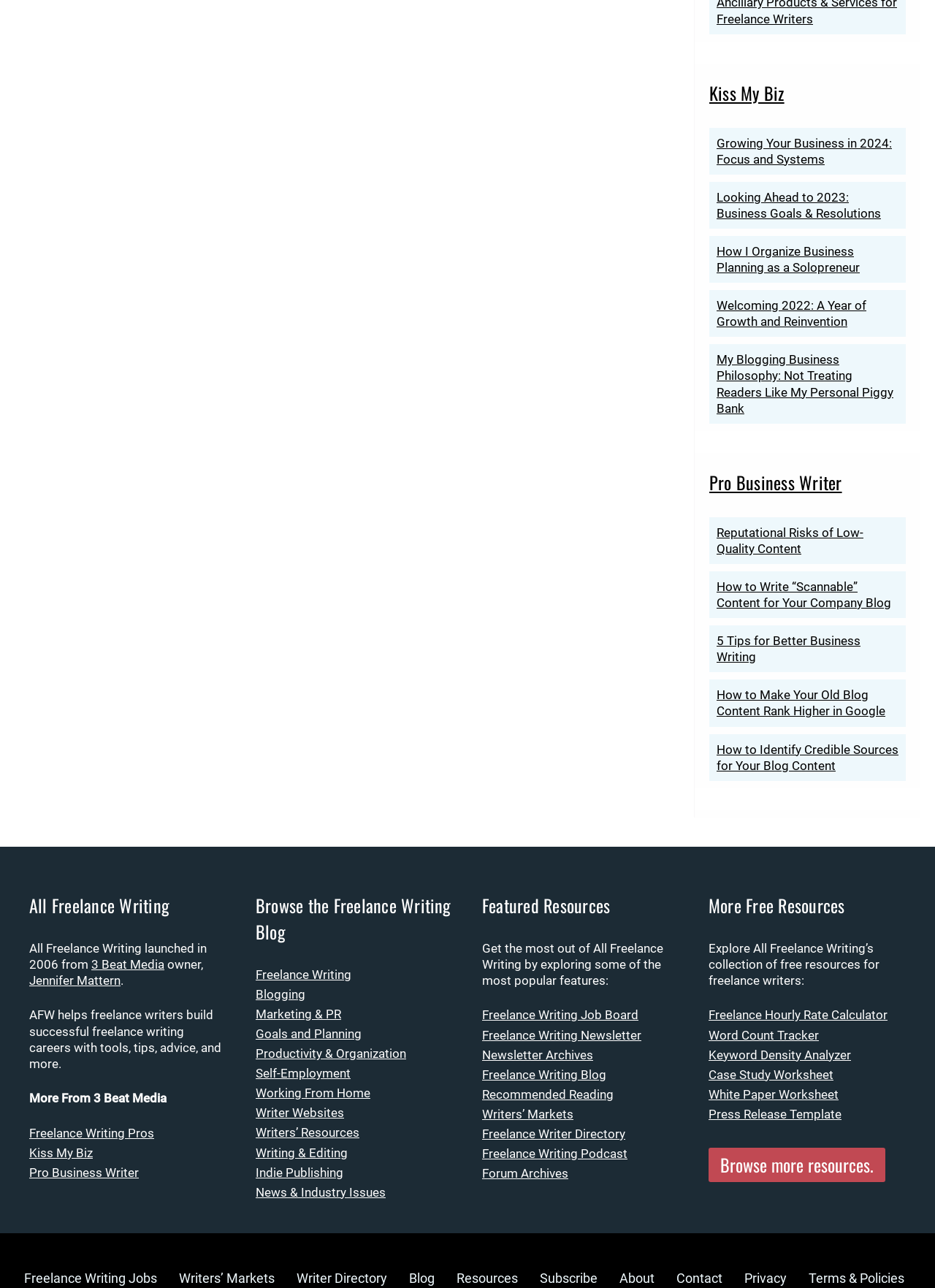How many categories are available in the Freelance Writing Blog?
Please describe in detail the information shown in the image to answer the question.

I counted the number of links under the 'Browse the Freelance Writing Blog' heading, which are 'Freelance Writing', 'Blogging', 'Marketing & PR', 'Goals and Planning', 'Productivity & Organization', 'Self-Employment', 'Working From Home', 'Writer Websites', 'Writers’ Resources', and 'Writing & Editing'. There are 10 categories in total.